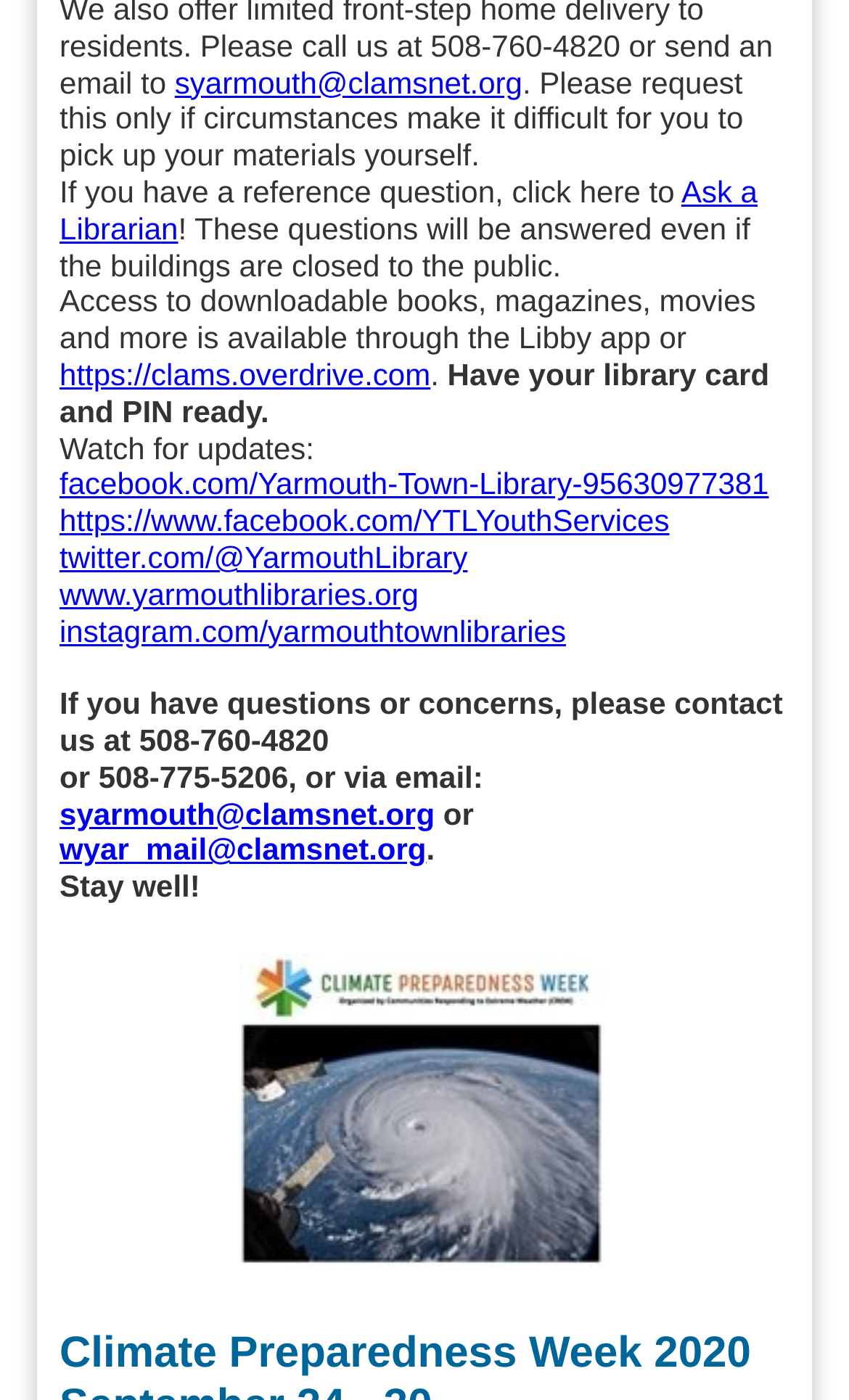Please identify the bounding box coordinates of the region to click in order to complete the given instruction: "view September 2021". The coordinates should be four float numbers between 0 and 1, i.e., [left, top, right, bottom].

None